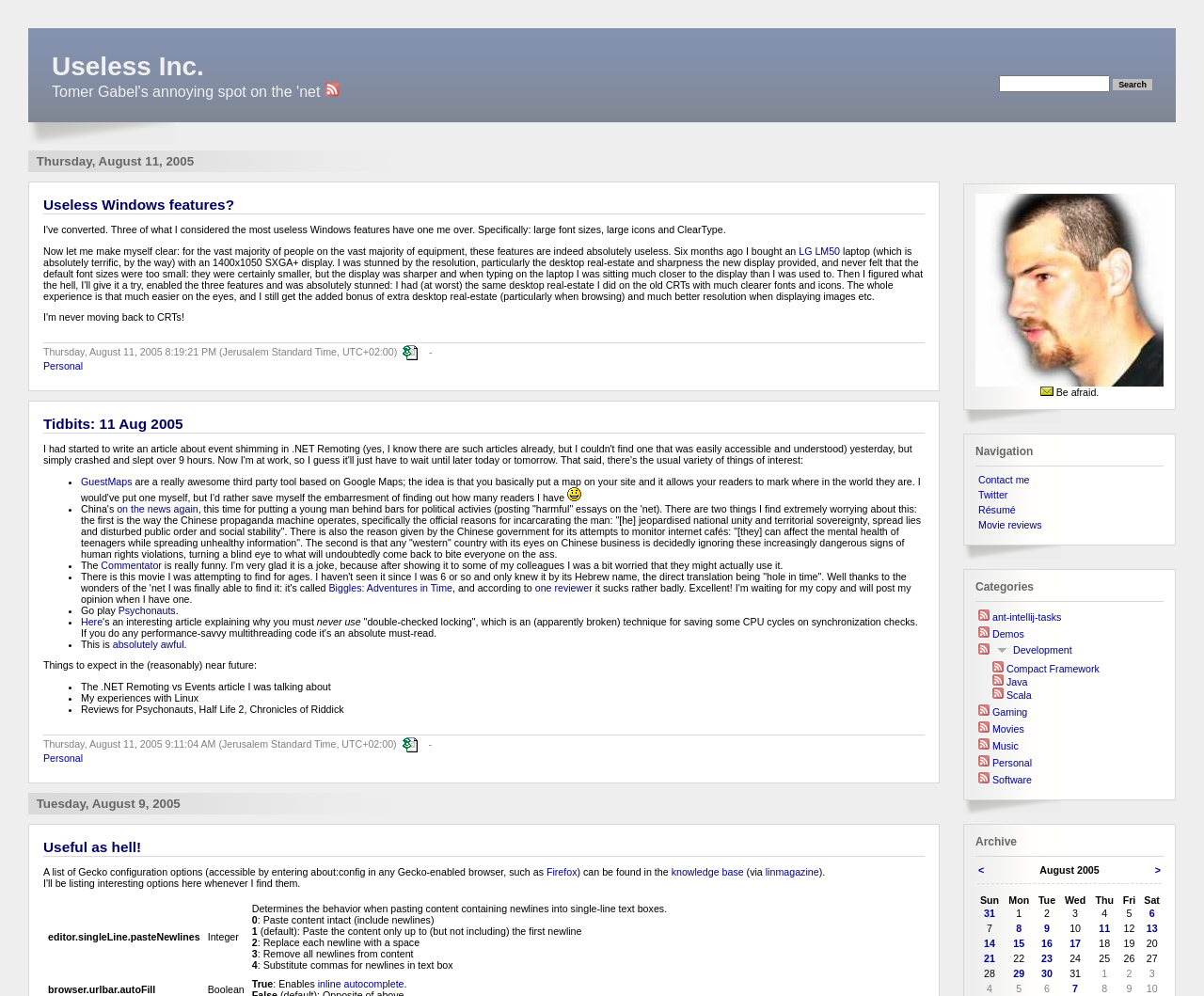What is the topic of the article 'Tidbits: 11 Aug 2005'?
Examine the image and give a concise answer in one word or a short phrase.

Various topics